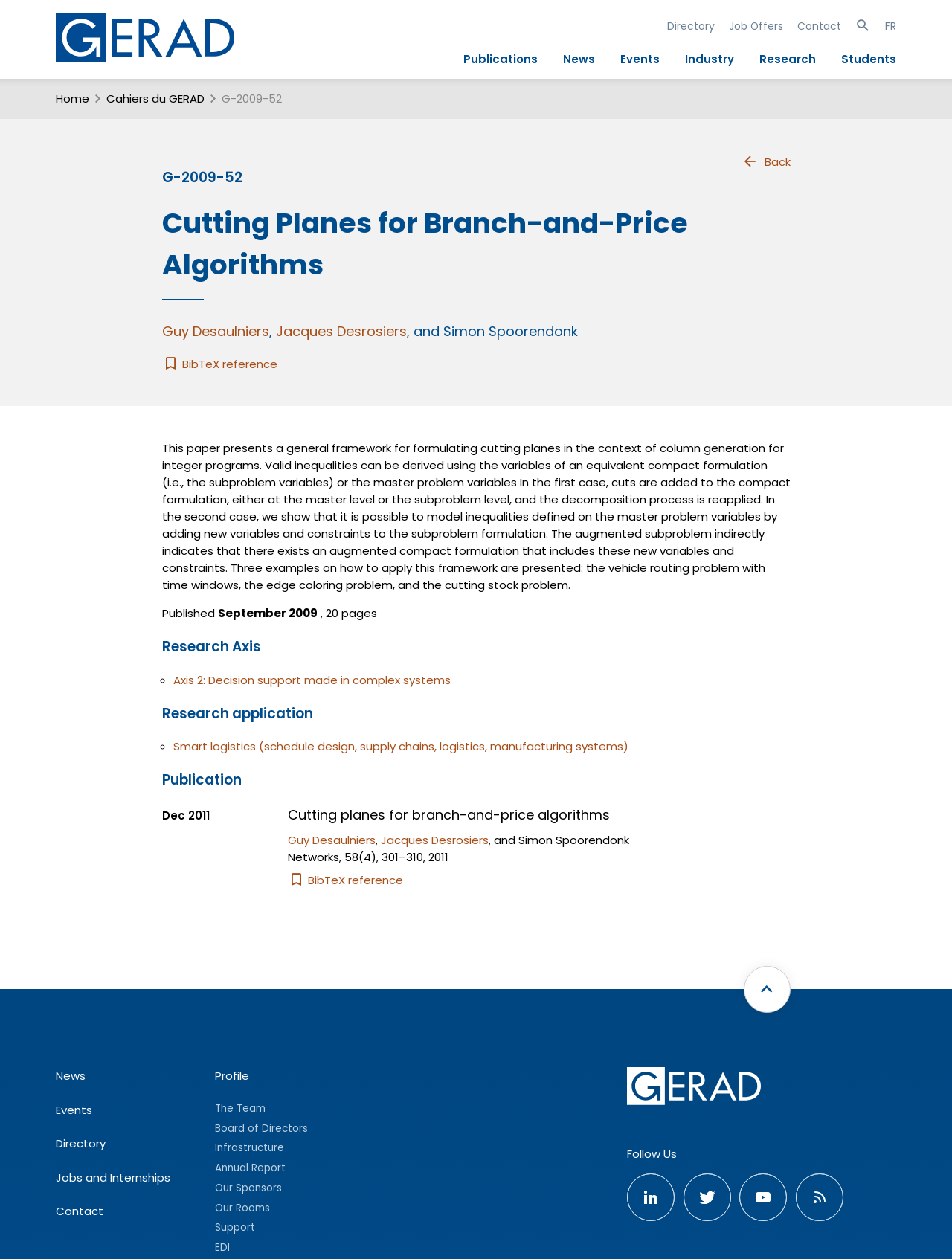Find the bounding box coordinates corresponding to the UI element with the description: "Board of Directors". The coordinates should be formatted as [left, top, right, bottom], with values as floats between 0 and 1.

[0.226, 0.891, 0.323, 0.902]